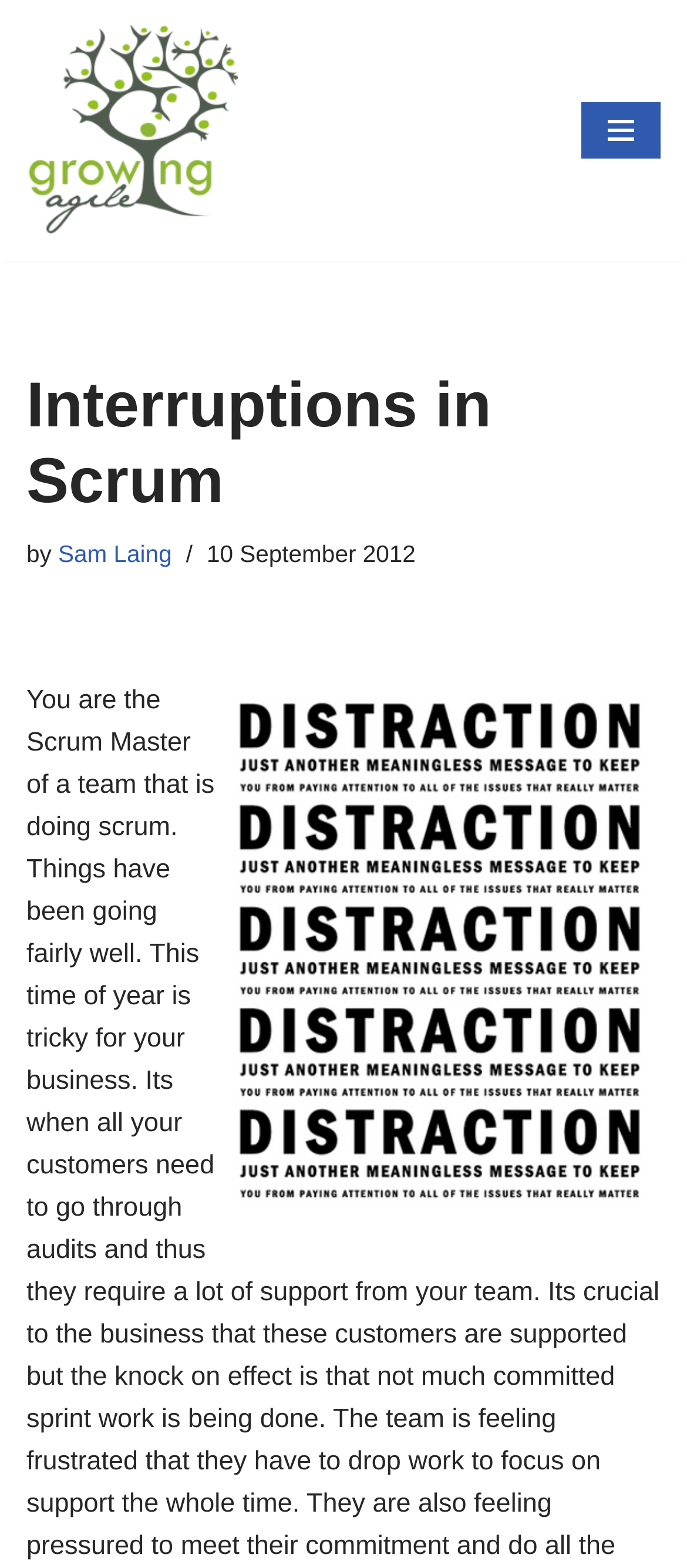Look at the image and answer the question in detail:
What is the purpose of the button at the top right?

I found the purpose of the button by looking at its description, which says 'Navigation Menu', indicating that the button is used to open or close the navigation menu.